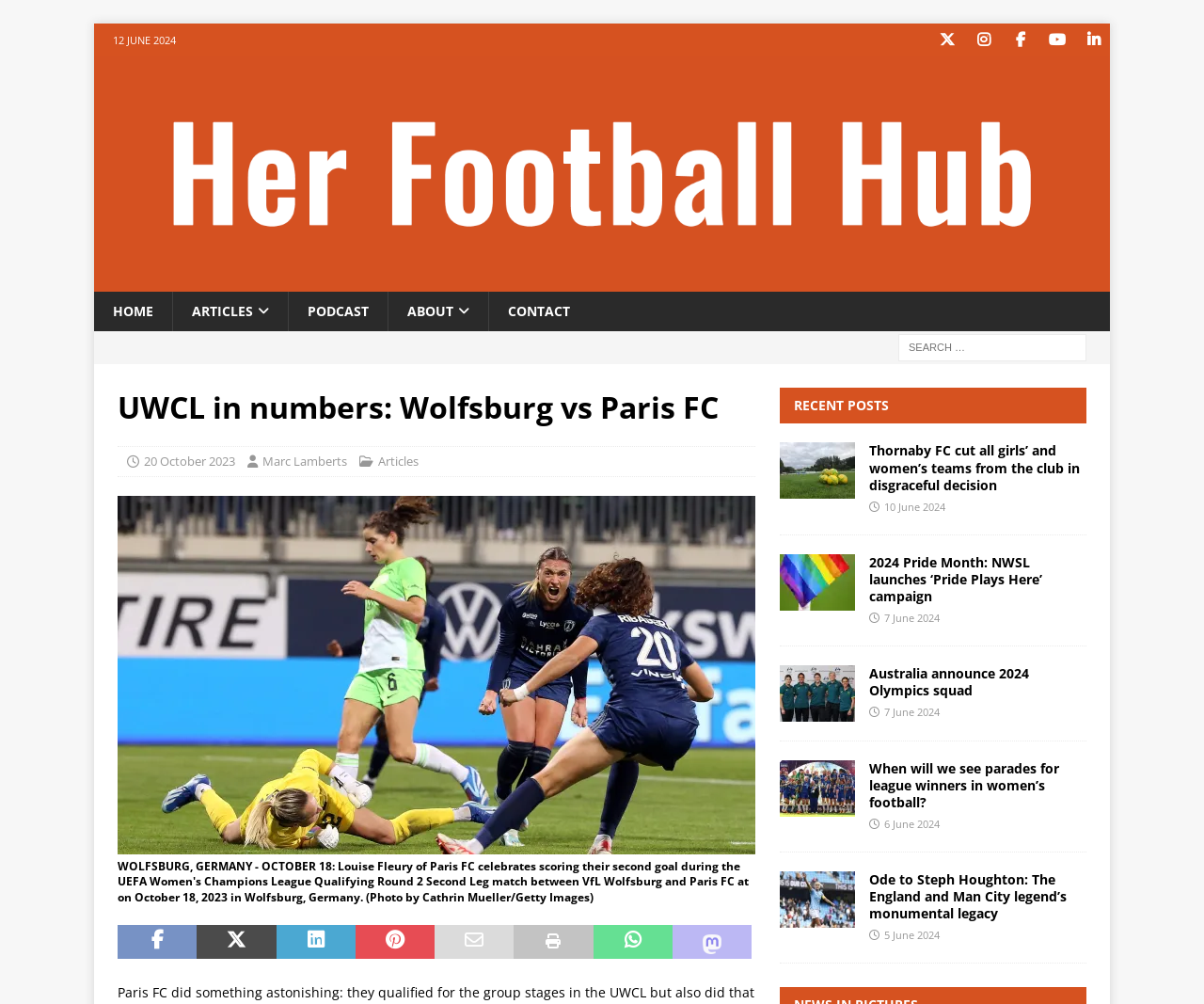What is the name of the website?
Based on the image, give a one-word or short phrase answer.

Her Football Hub